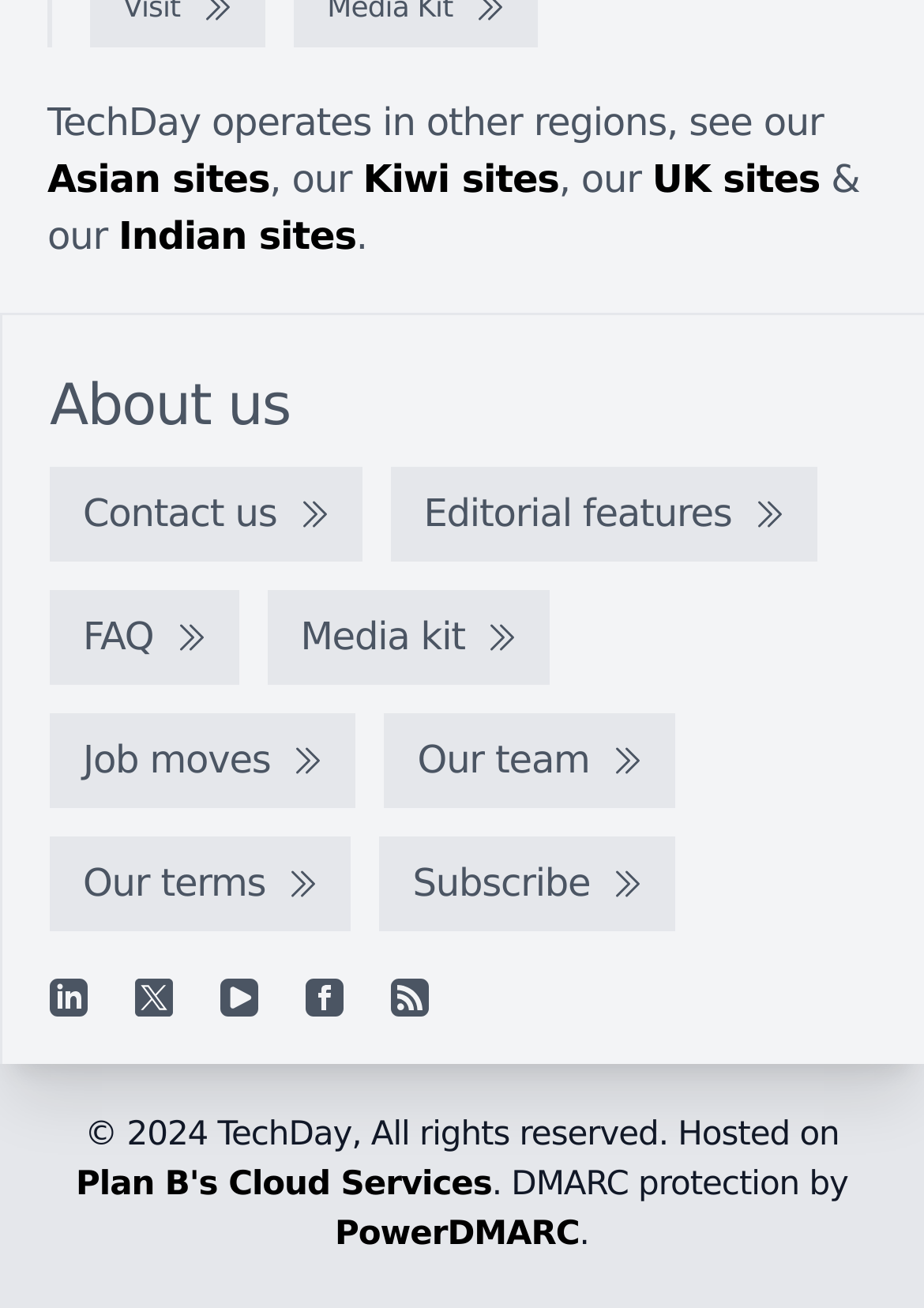What is the name of the website?
Please utilize the information in the image to give a detailed response to the question.

The name of the website can be inferred from the text 'TechDay operates in other regions, see our...' at the top of the webpage, which suggests that the website is called TechDay.